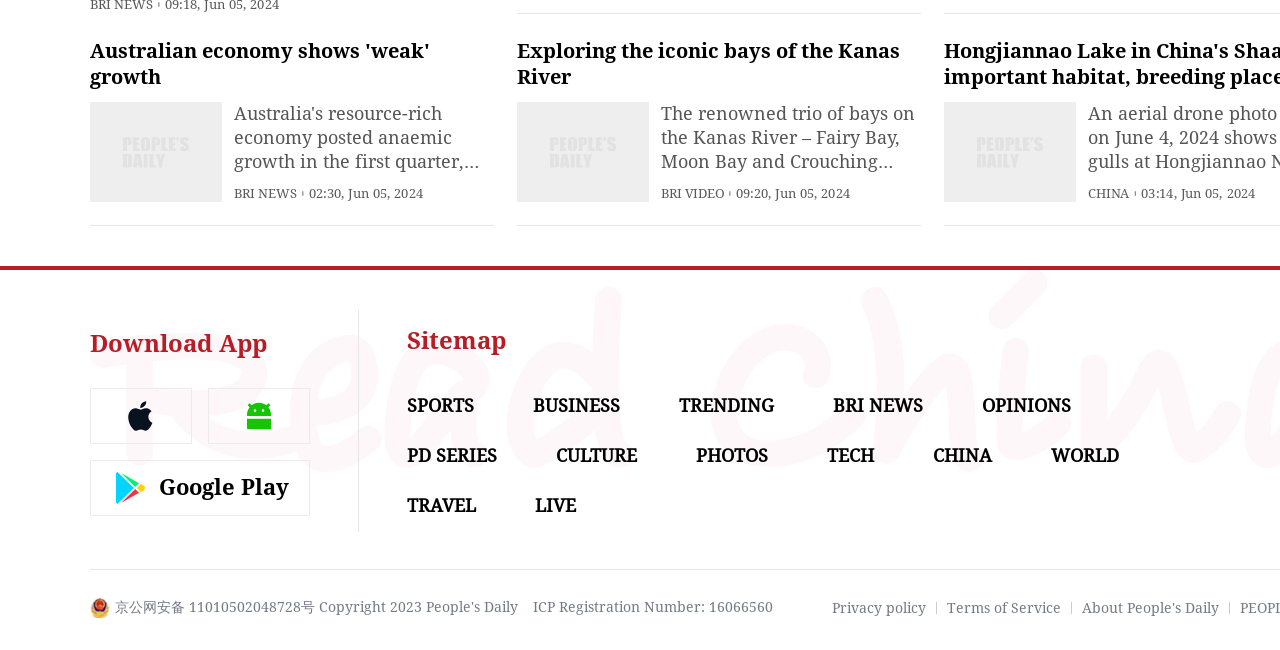Determine the bounding box coordinates of the target area to click to execute the following instruction: "View the sitemap."

[0.318, 0.504, 0.395, 0.547]